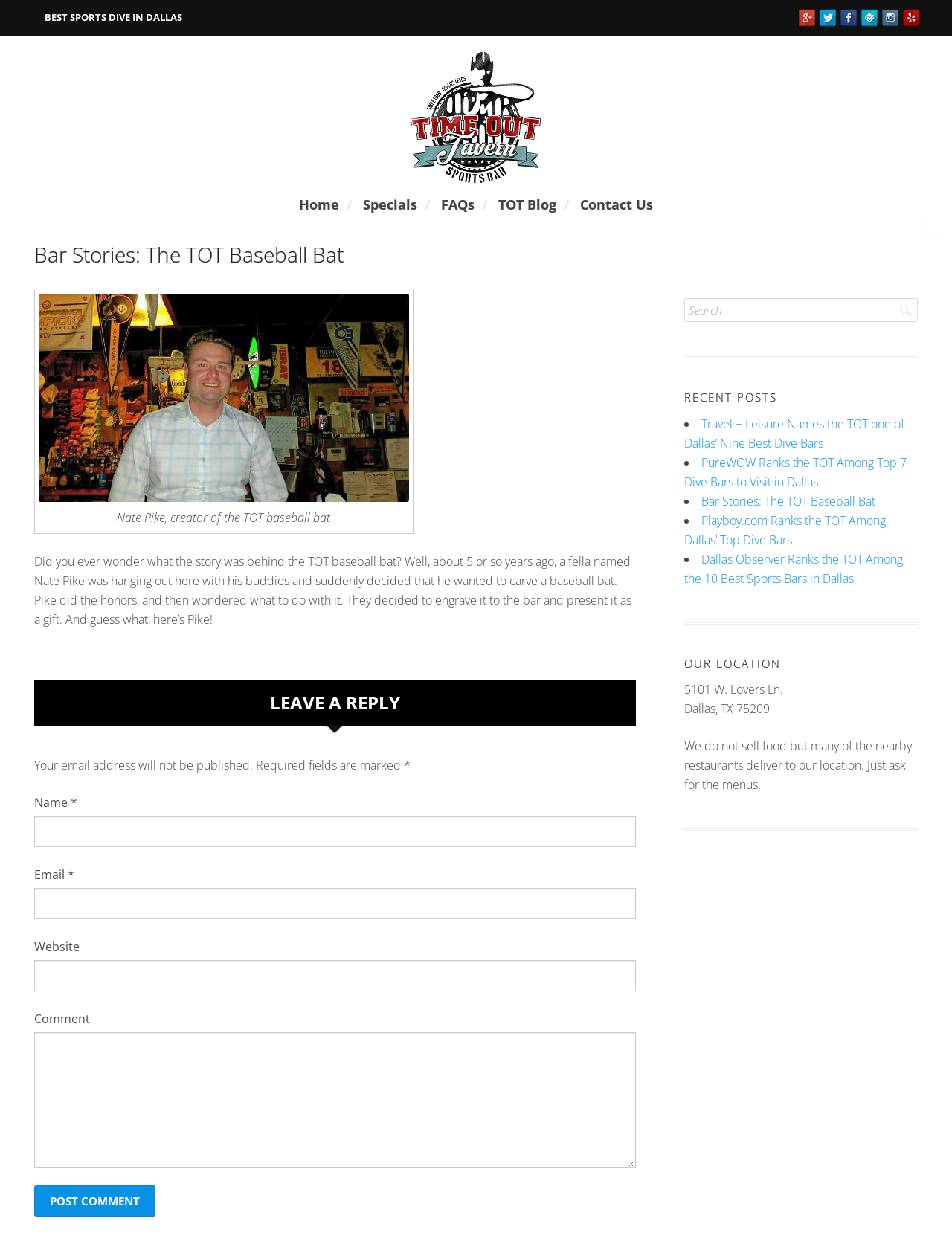Identify the bounding box coordinates for the UI element described as follows: suitable venue before the time. Use the format (top-left x, top-left y, bottom-right x, bottom-right y) and ensure all values are floating point numbers between 0 and 1.

None